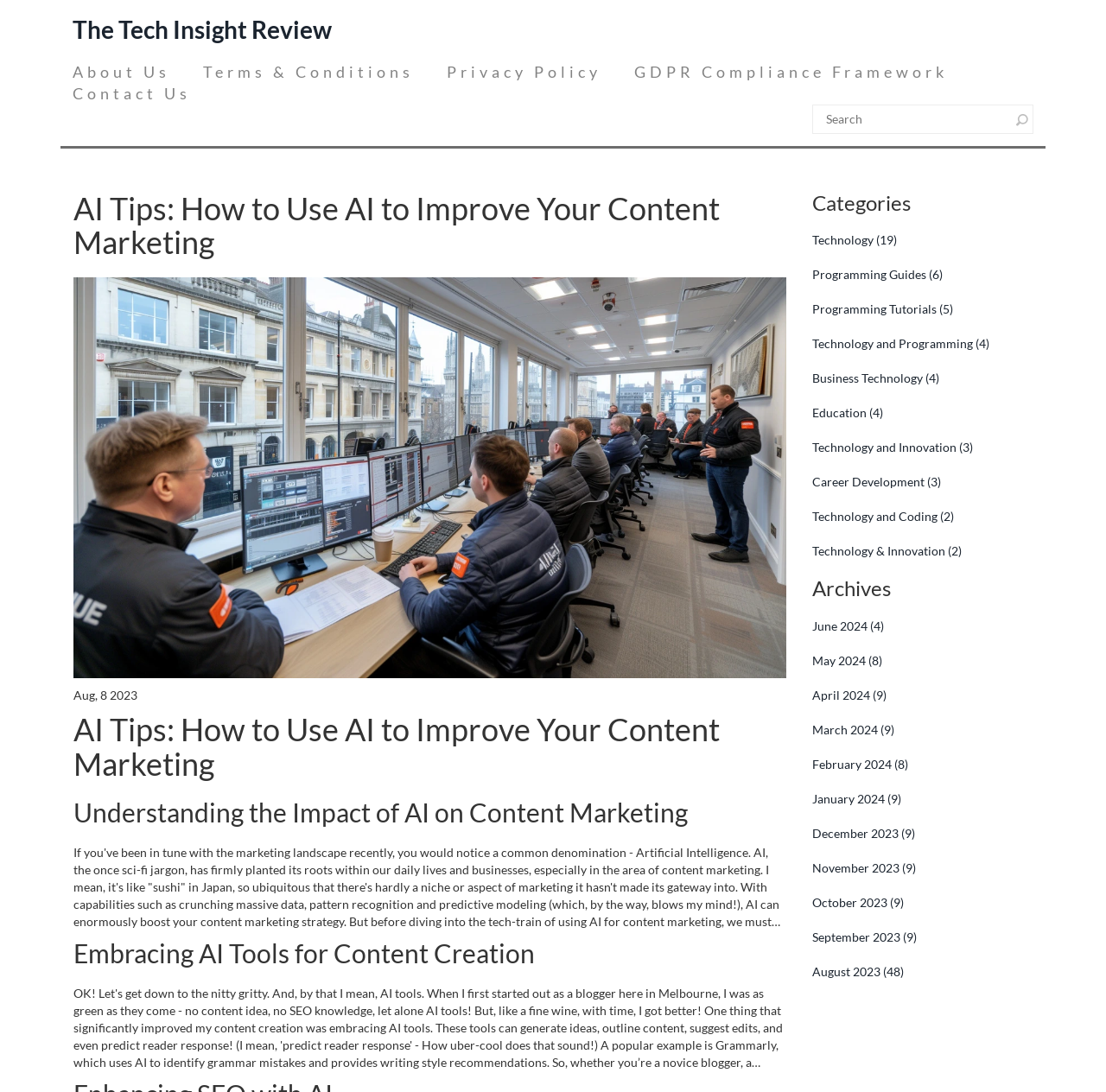Determine the main headline from the webpage and extract its text.

AI Tips: How to Use AI to Improve Your Content Marketing